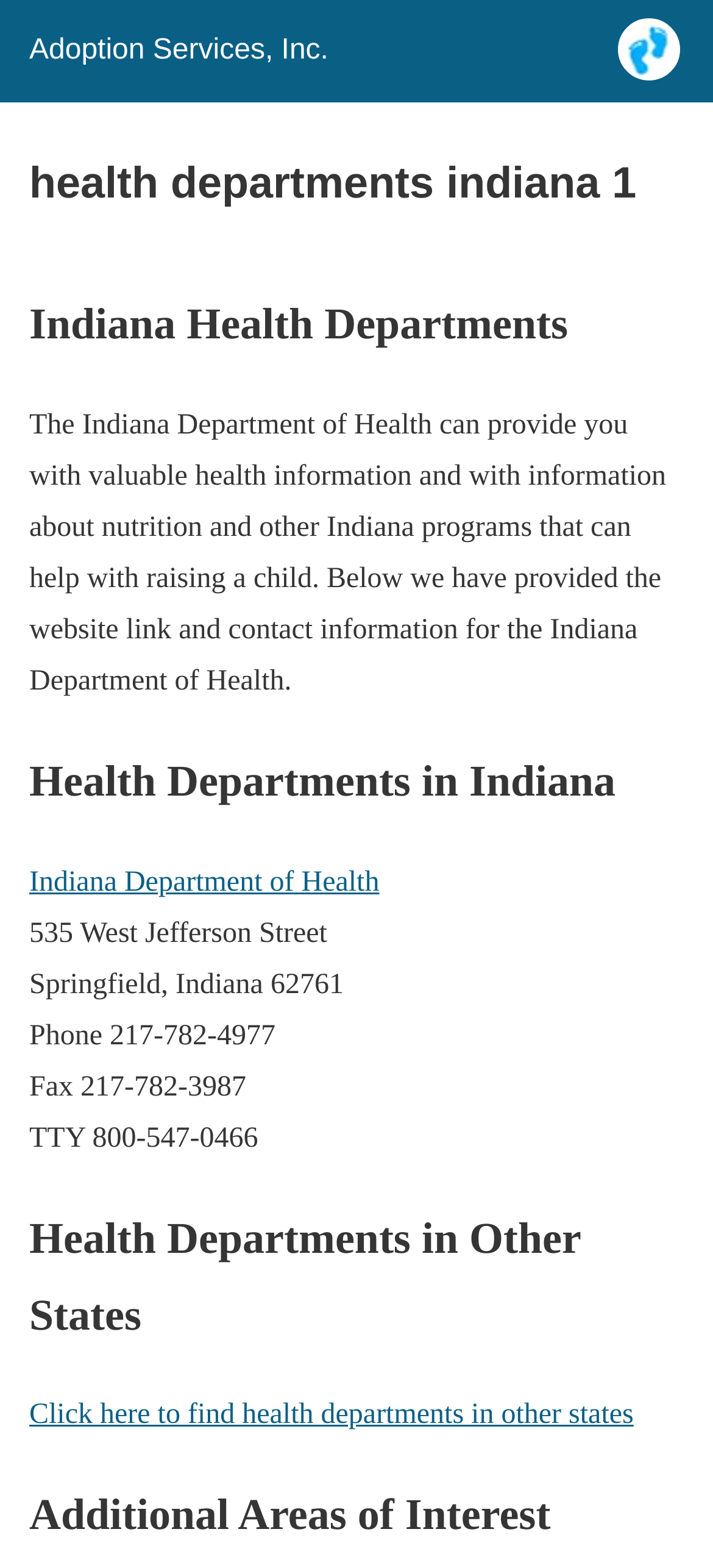Utilize the information from the image to answer the question in detail:
How many health departments are listed on this webpage?

I counted the number of headings that mention 'Health Departments', which are 'Health Departments in Indiana' and 'Health Departments in Other States'. This suggests that there are two health departments listed on this webpage.